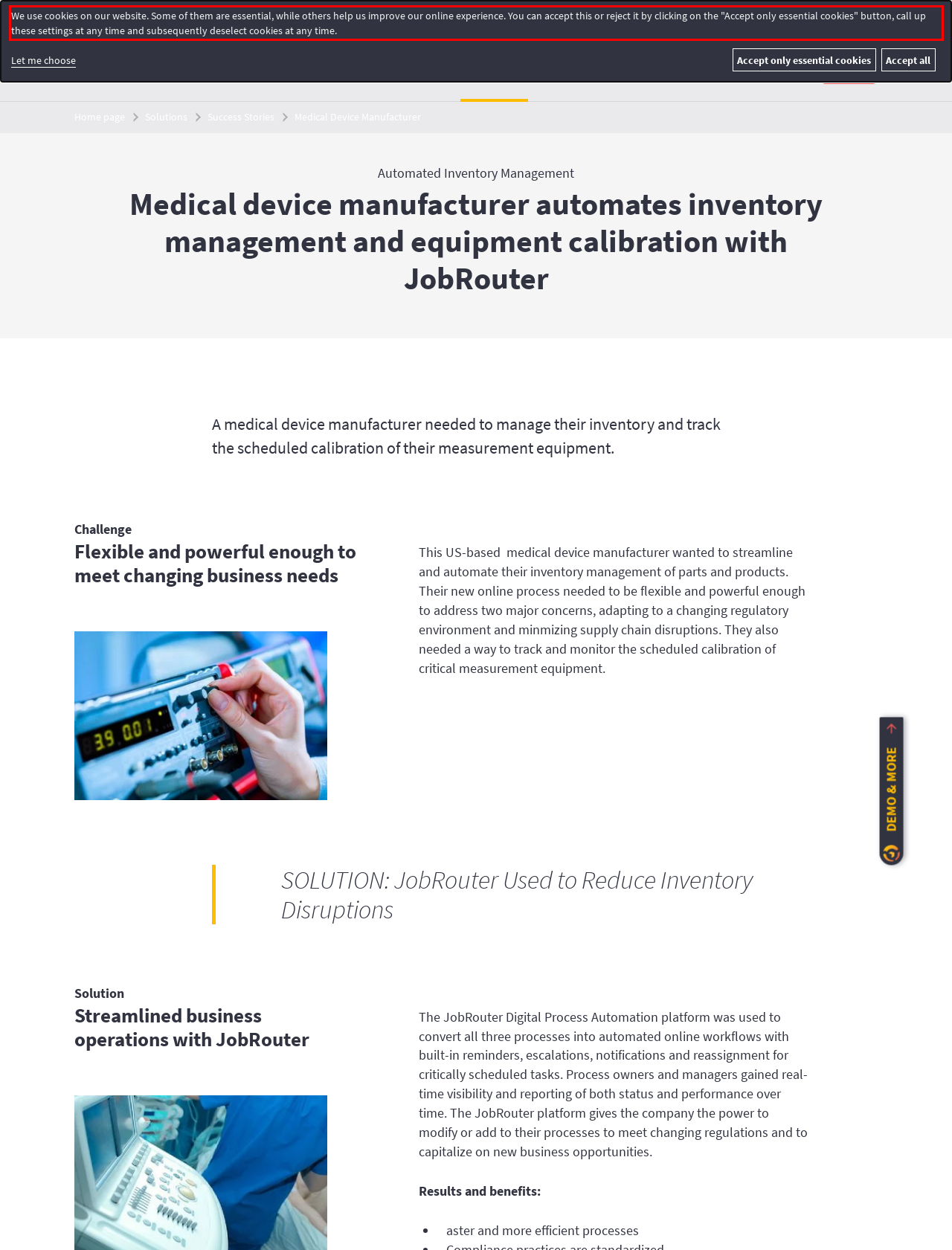Given a screenshot of a webpage containing a red bounding box, perform OCR on the text within this red bounding box and provide the text content.

We use cookies on our website. Some of them are essential, while others help us improve our online experience. You can accept this or reject it by clicking on the "Accept only essential cookies" button, call up these settings at any time and subsequently deselect cookies at any time.